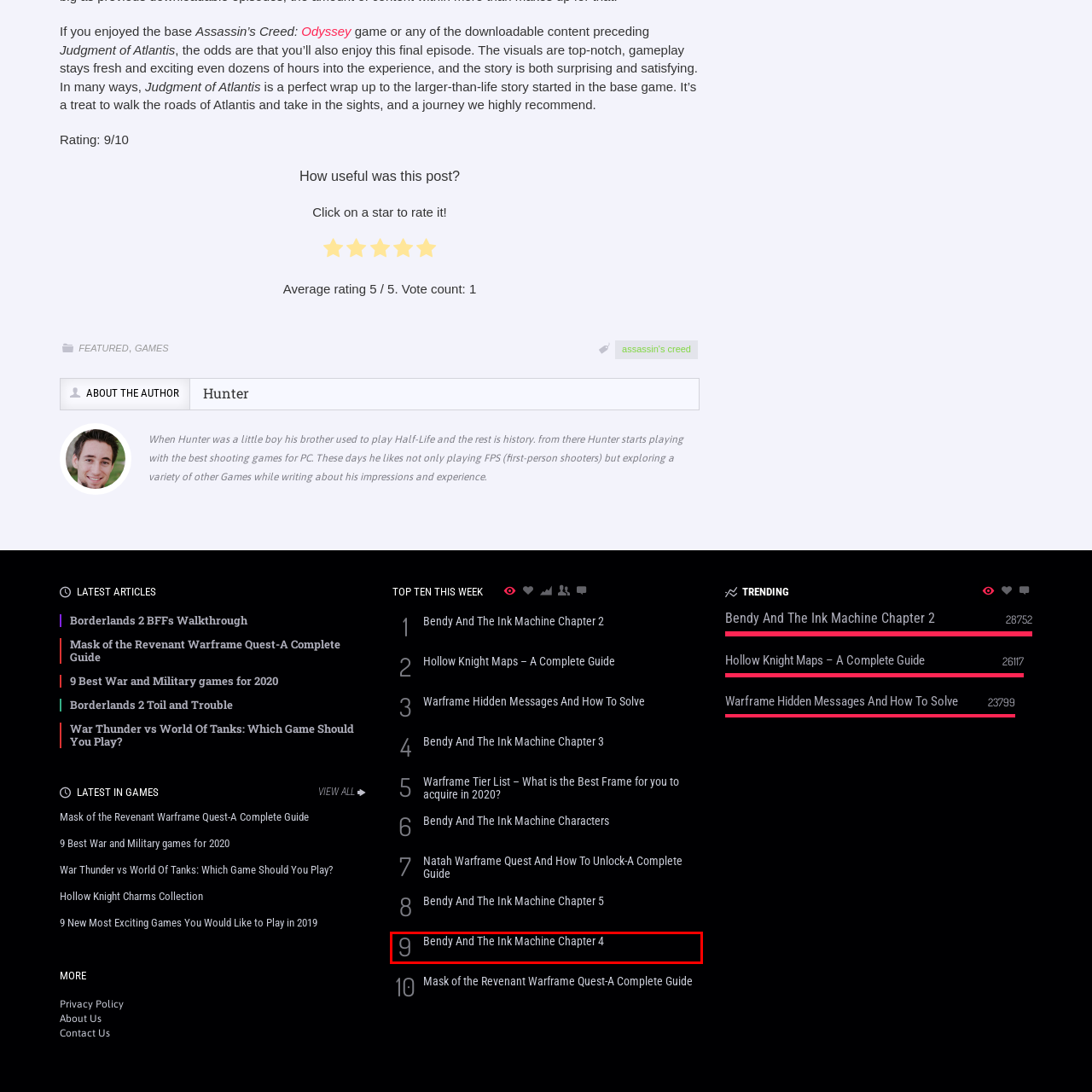Look at the screenshot of a webpage, where a red bounding box highlights an element. Select the best description that matches the new webpage after clicking the highlighted element. Here are the candidates:
A. Mask of the Revenant Warframe Quest-A Complete Guide
B. name , Author at sitename page
C. 9 New Most Exciting Games You Would Like to Play in 2019
D. Bendy And The Ink Machine Characters | Gamesmobilepc
E. Bendy And The Ink Machine Chapter 2 Walkthrough | Gamesmobilepc
F. Bendy And The Ink Machine Chapter 4 Walkthrough | Gamesmobilepc
G. Warframe Hidden Messages And How To Solve | Gamesmobilepc
H. 9 Best War and Military games for 2020

F